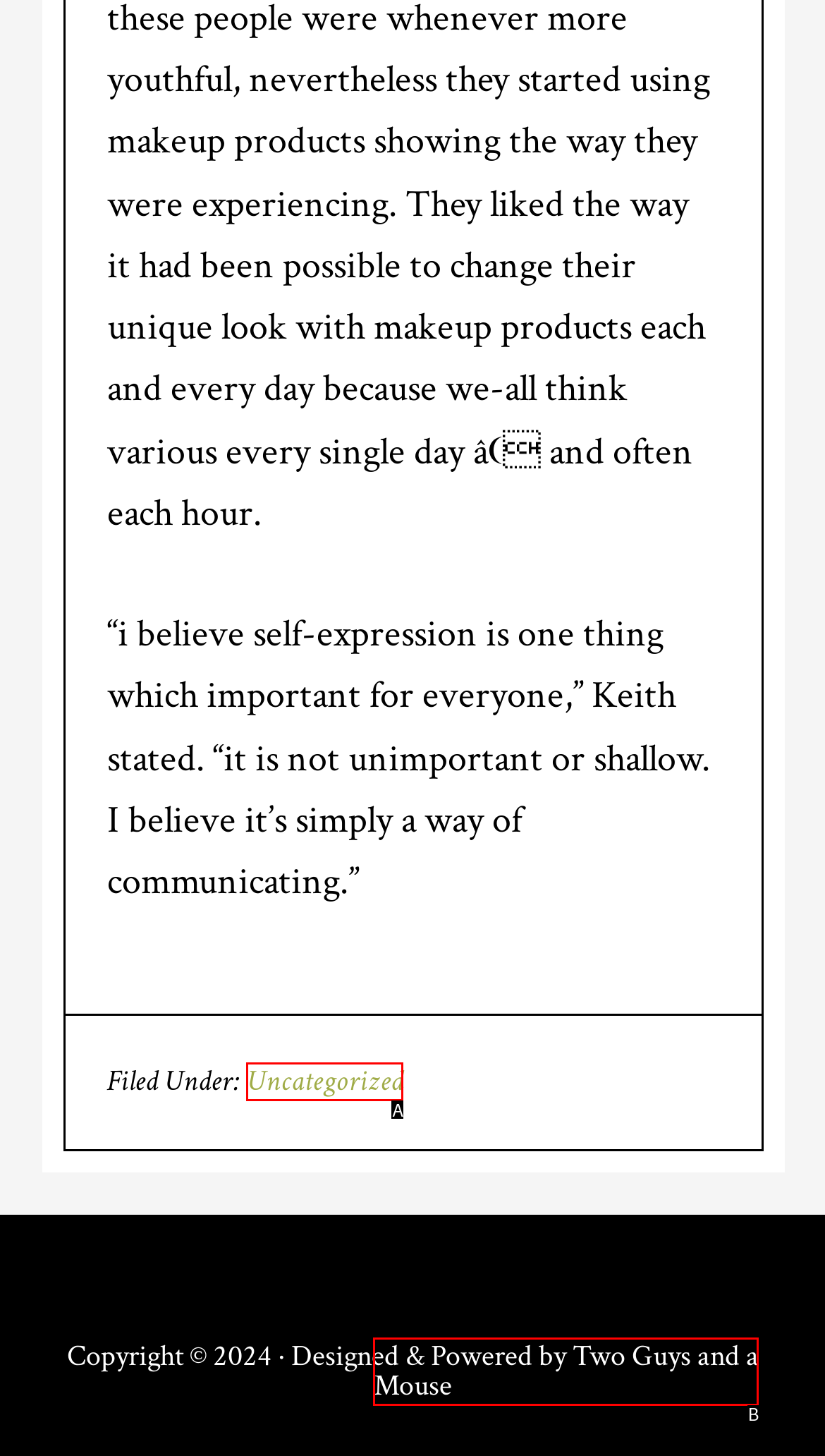Identify which option matches the following description: Two Guys and a Mouse
Answer by giving the letter of the correct option directly.

B